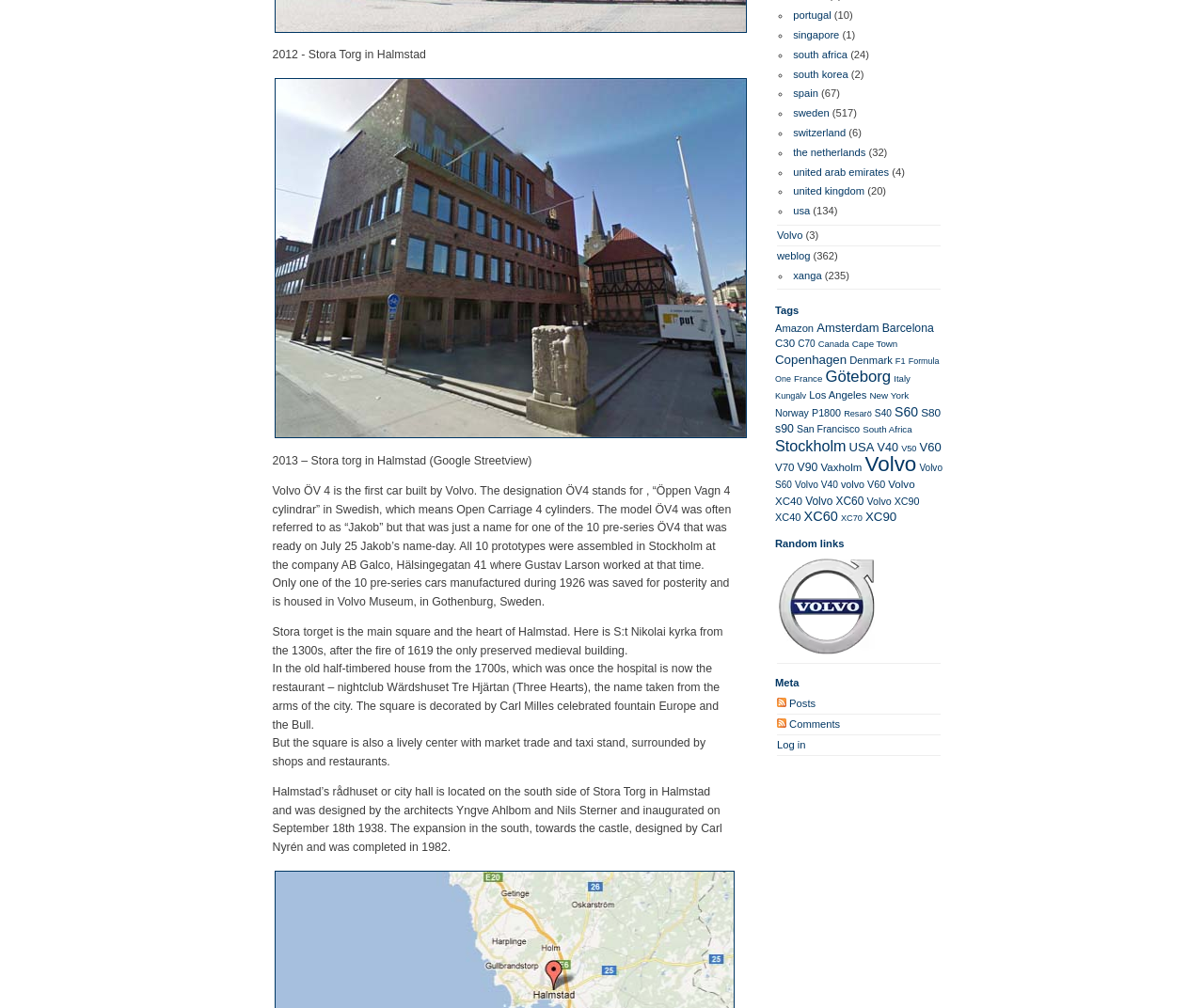Identify the bounding box coordinates of the part that should be clicked to carry out this instruction: "go to the webpage about 'Göteborg'".

[0.685, 0.365, 0.74, 0.382]